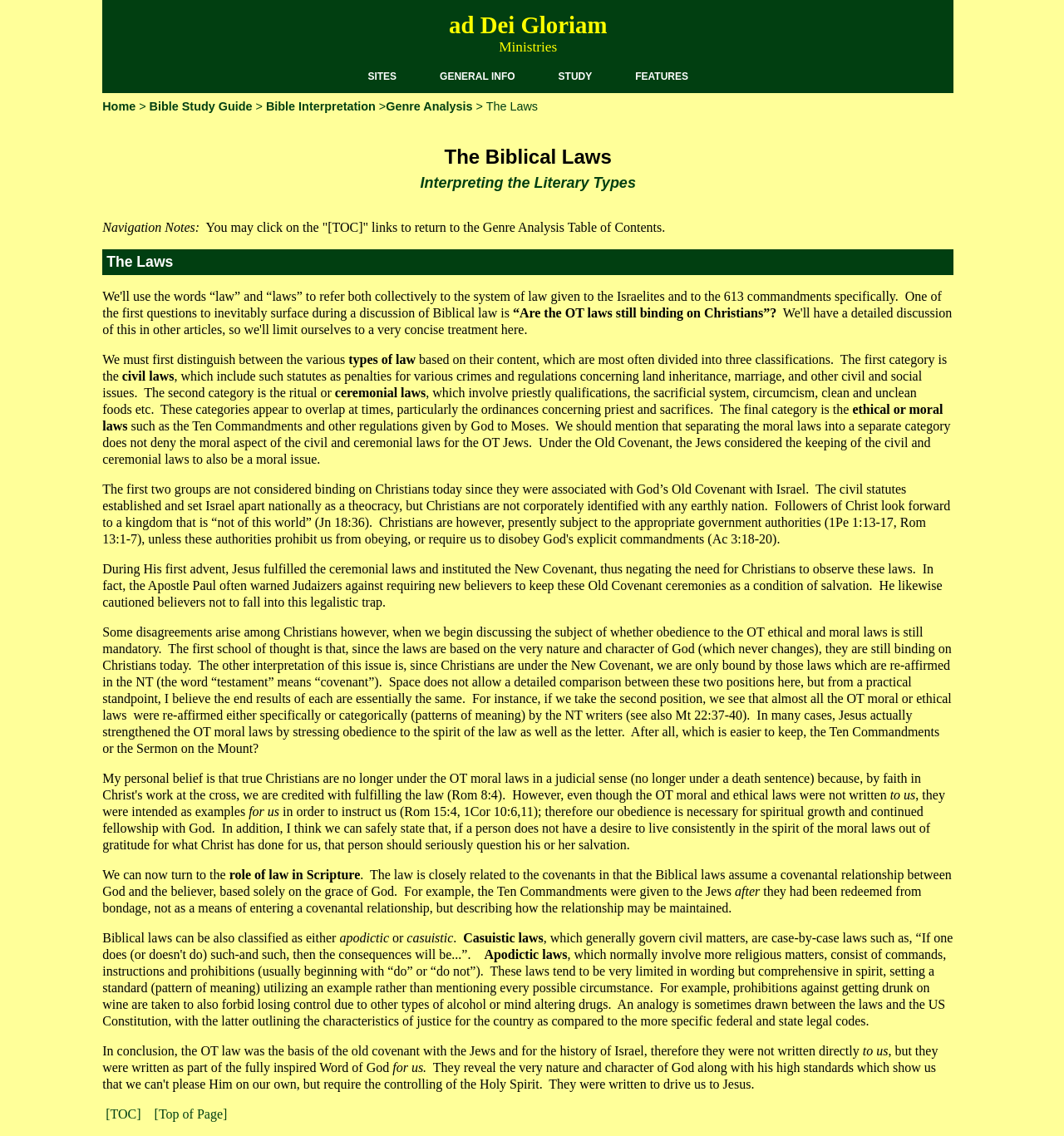Predict the bounding box of the UI element based on the description: "[TOC]". The coordinates should be four float numbers between 0 and 1, formatted as [left, top, right, bottom].

[0.099, 0.975, 0.132, 0.987]